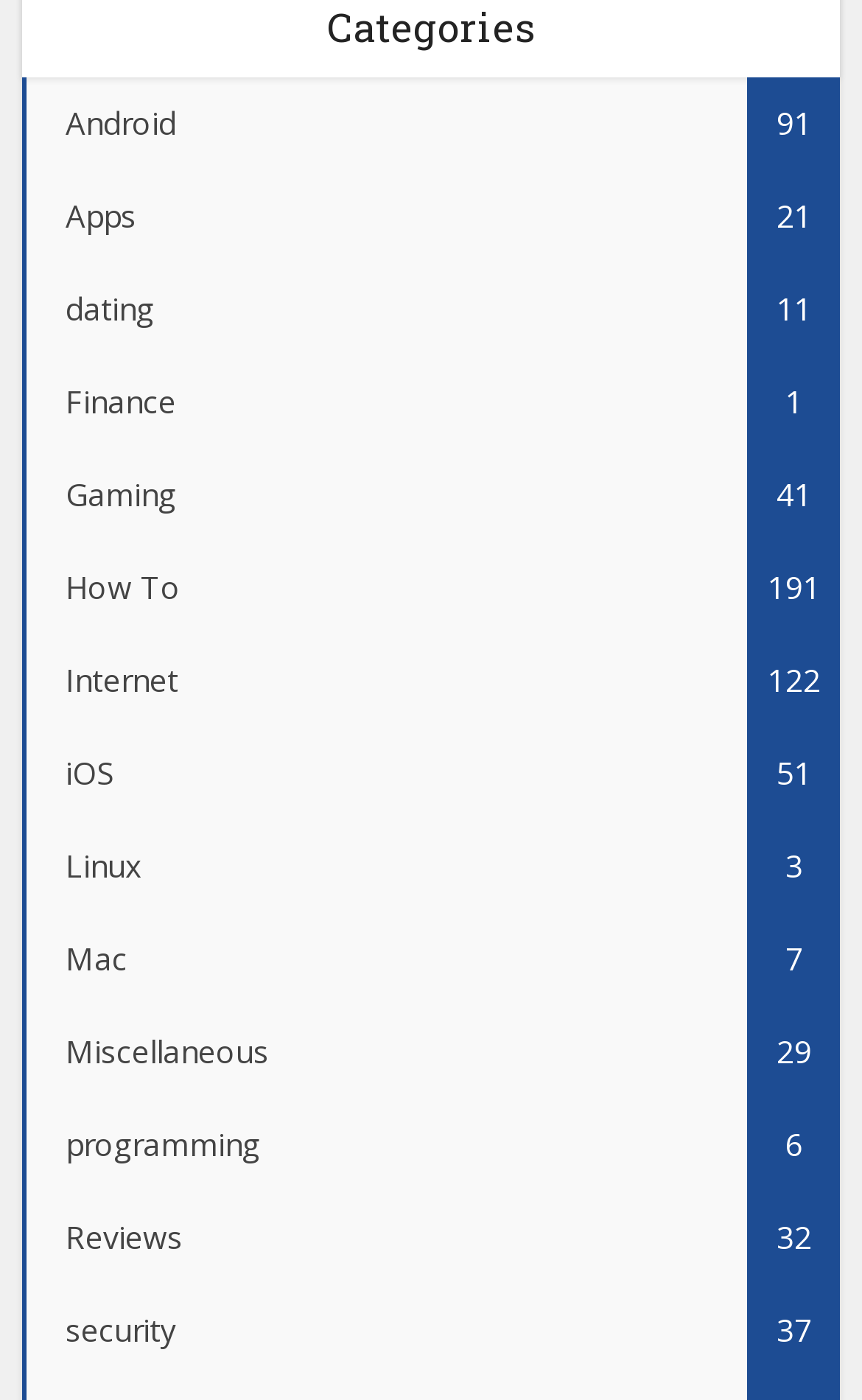Give a succinct answer to this question in a single word or phrase: 
Is there a category related to computer operating systems?

Yes